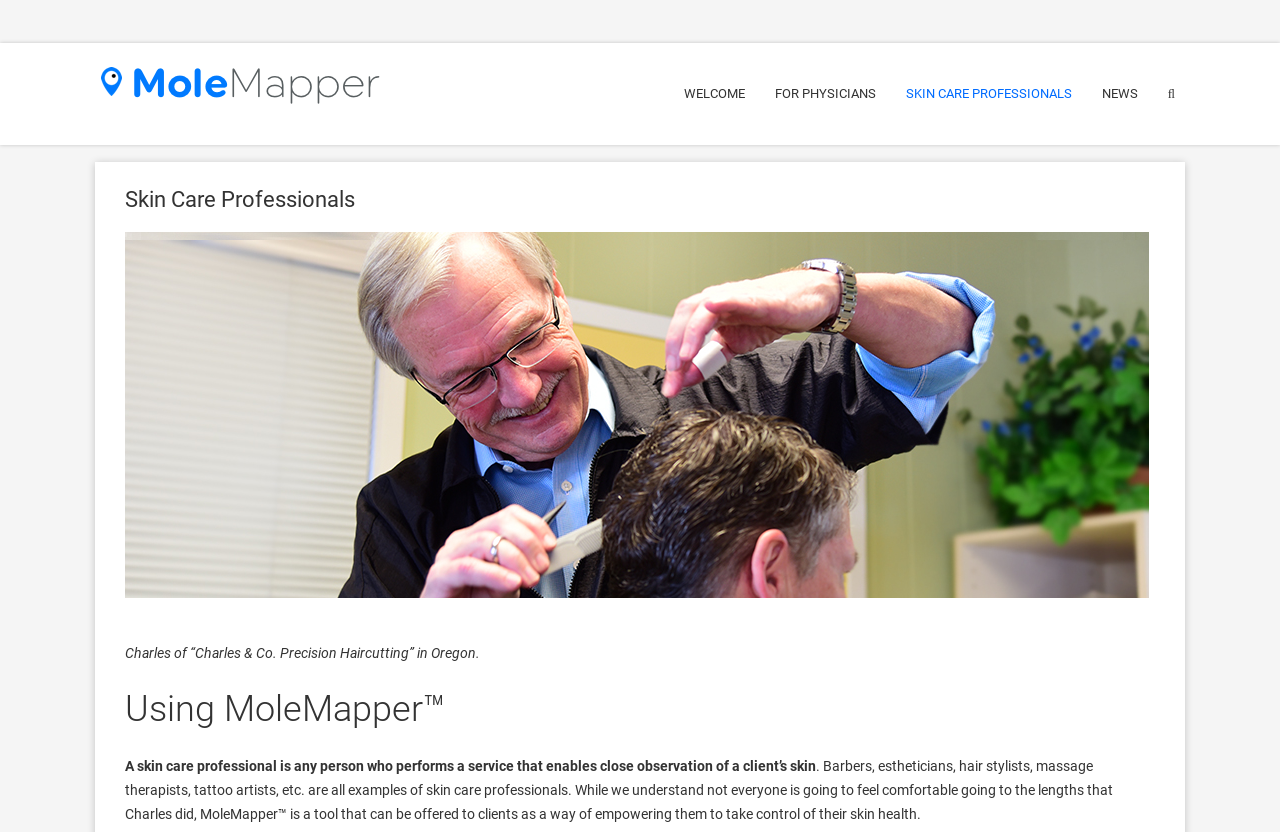What is the purpose of MoleMapper™?
Relying on the image, give a concise answer in one word or a brief phrase.

Empowering clients to take control of their skin health